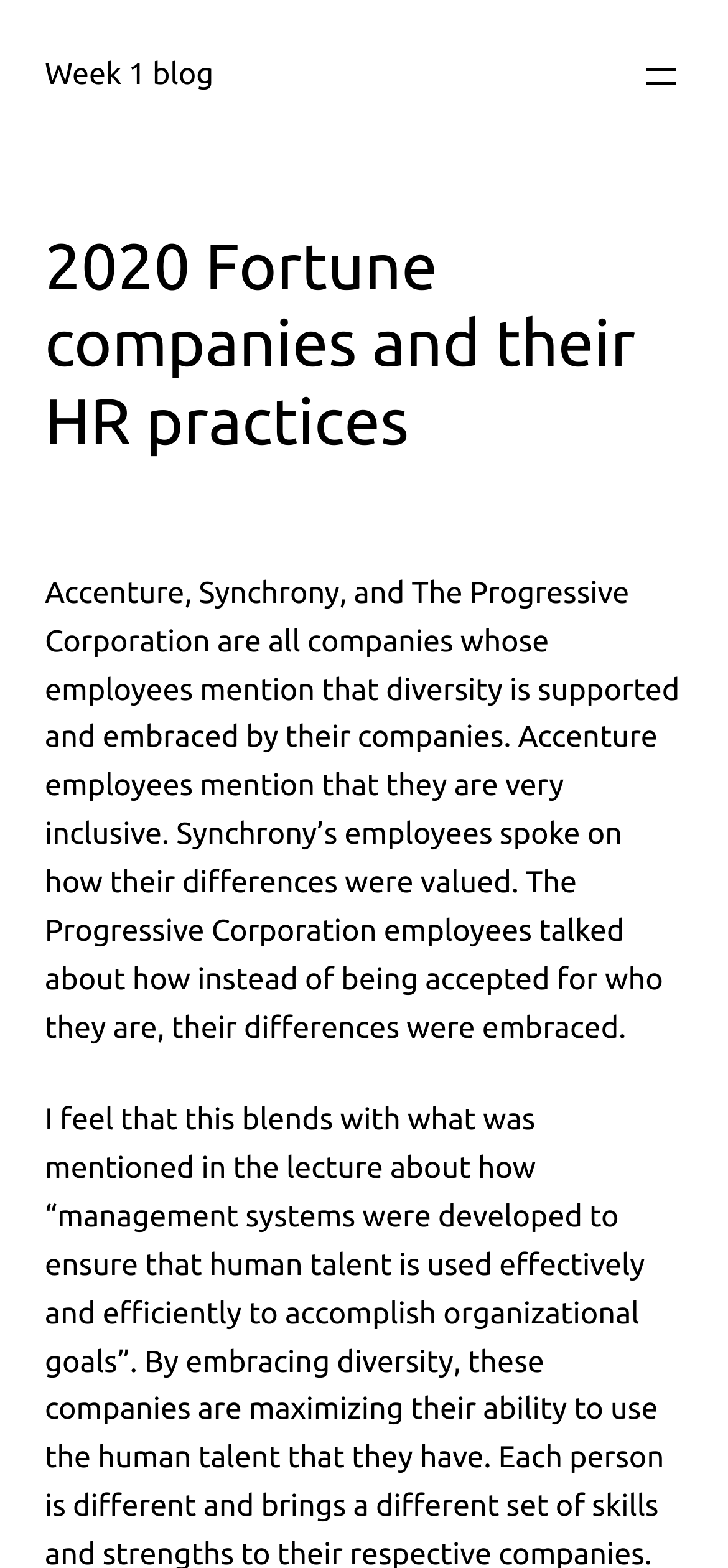Extract the bounding box coordinates for the HTML element that matches this description: "Week 1 blog". The coordinates should be four float numbers between 0 and 1, i.e., [left, top, right, bottom].

[0.062, 0.037, 0.293, 0.059]